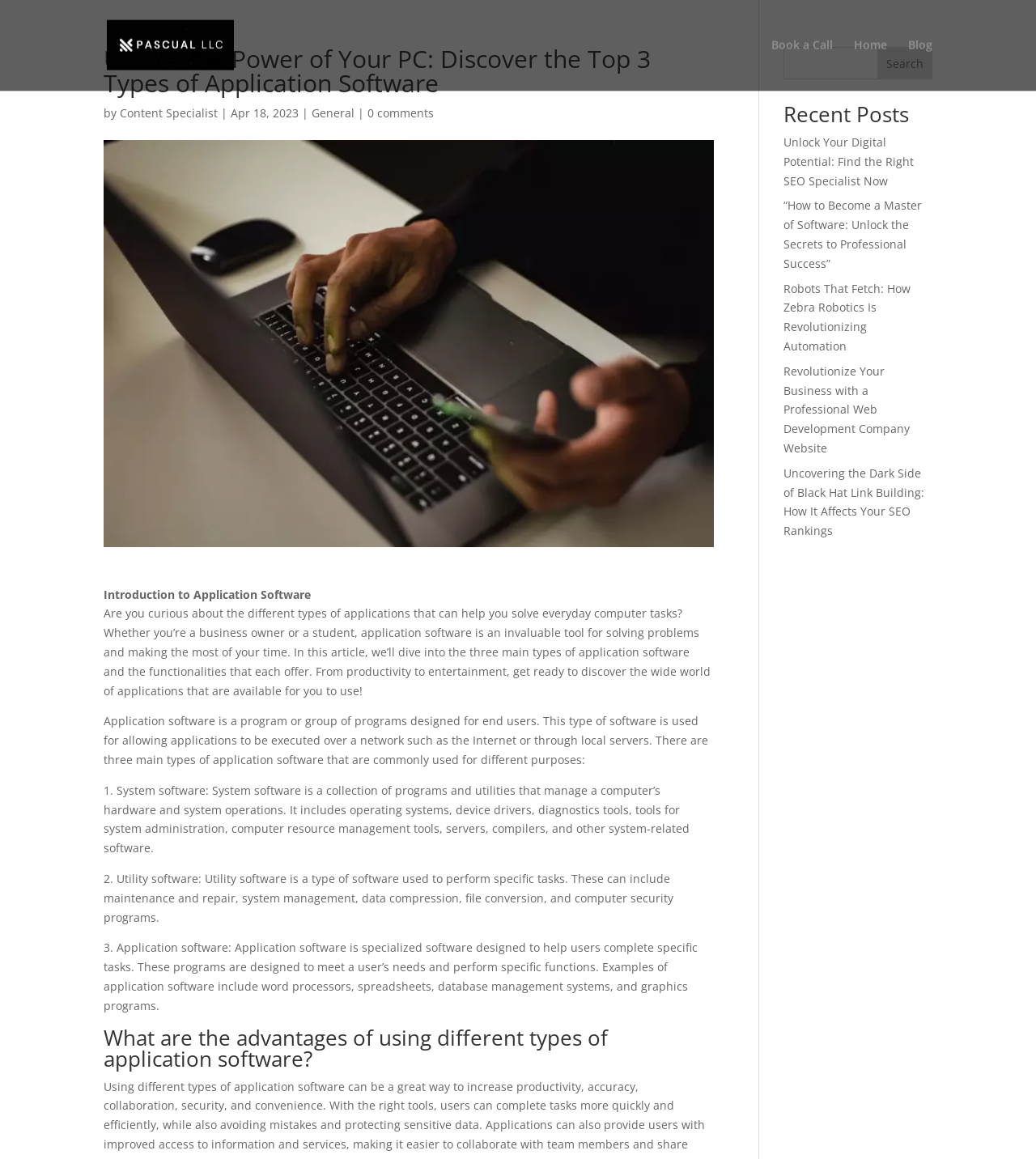From the element description: "Search", extract the bounding box coordinates of the UI element. The coordinates should be expressed as four float numbers between 0 and 1, in the order [left, top, right, bottom].

[0.847, 0.041, 0.9, 0.068]